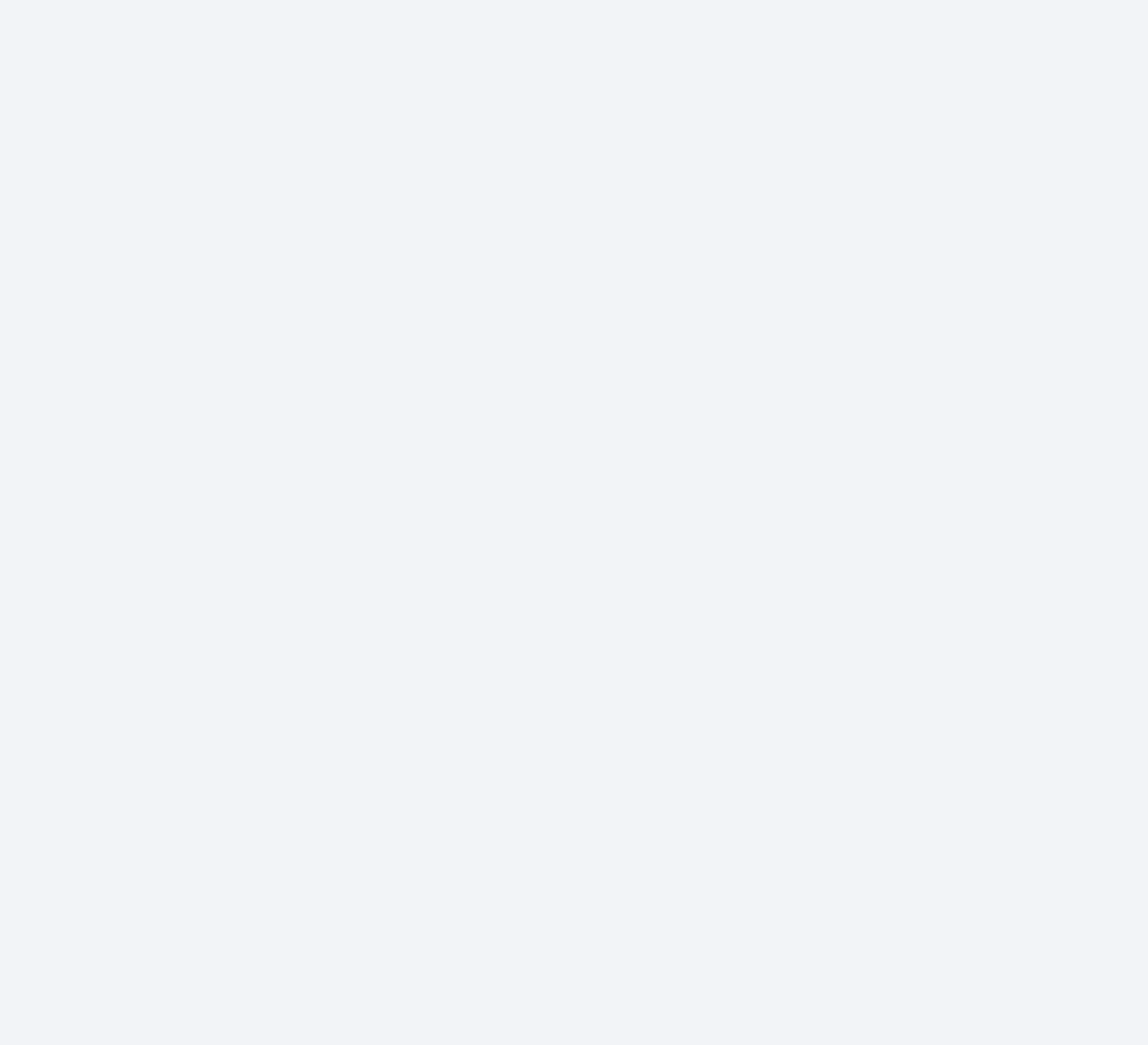Select the bounding box coordinates of the element I need to click to carry out the following instruction: "Go to the next page".

[0.346, 0.696, 0.365, 0.717]